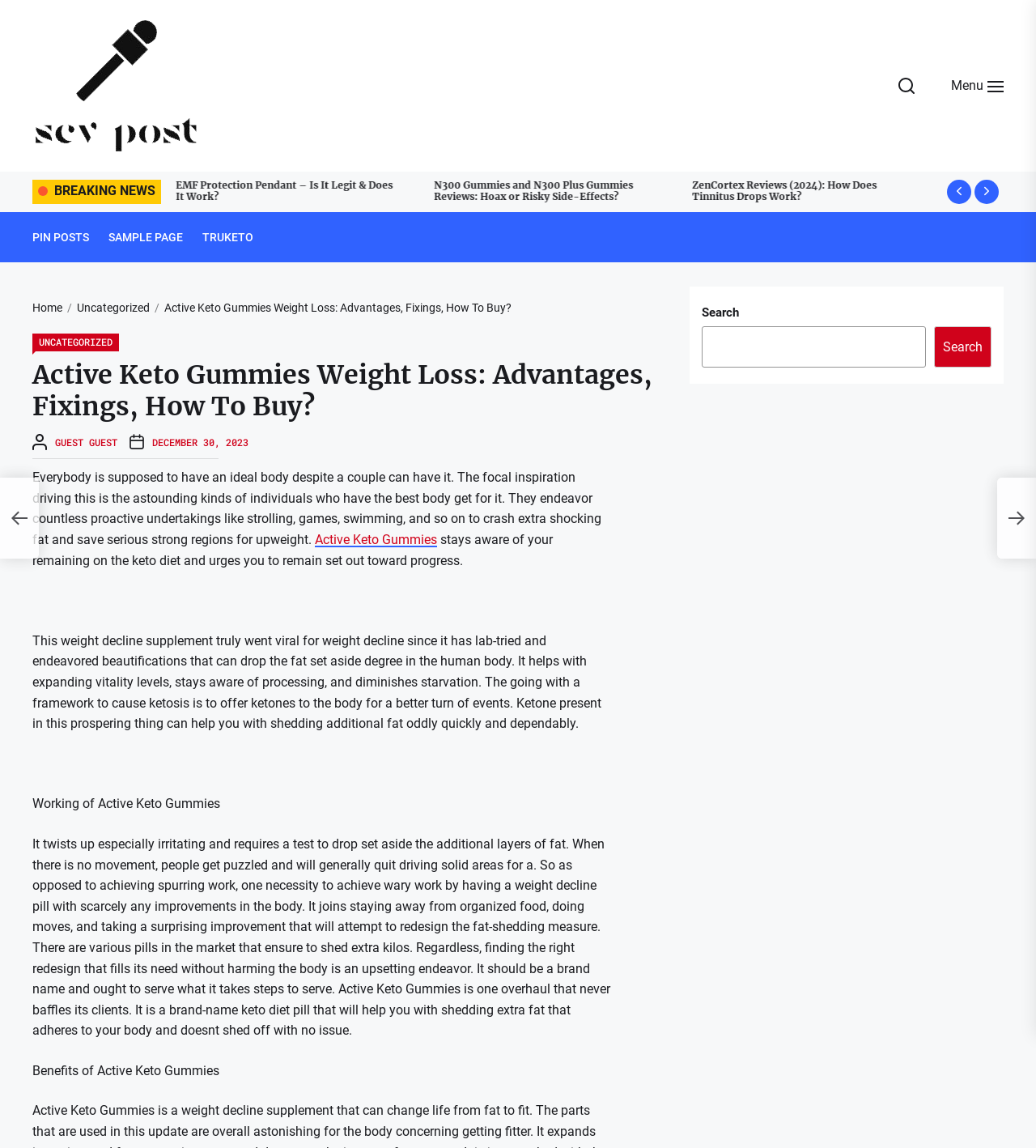Please determine the bounding box coordinates for the UI element described as: "Menu".

[0.898, 0.068, 0.984, 0.082]